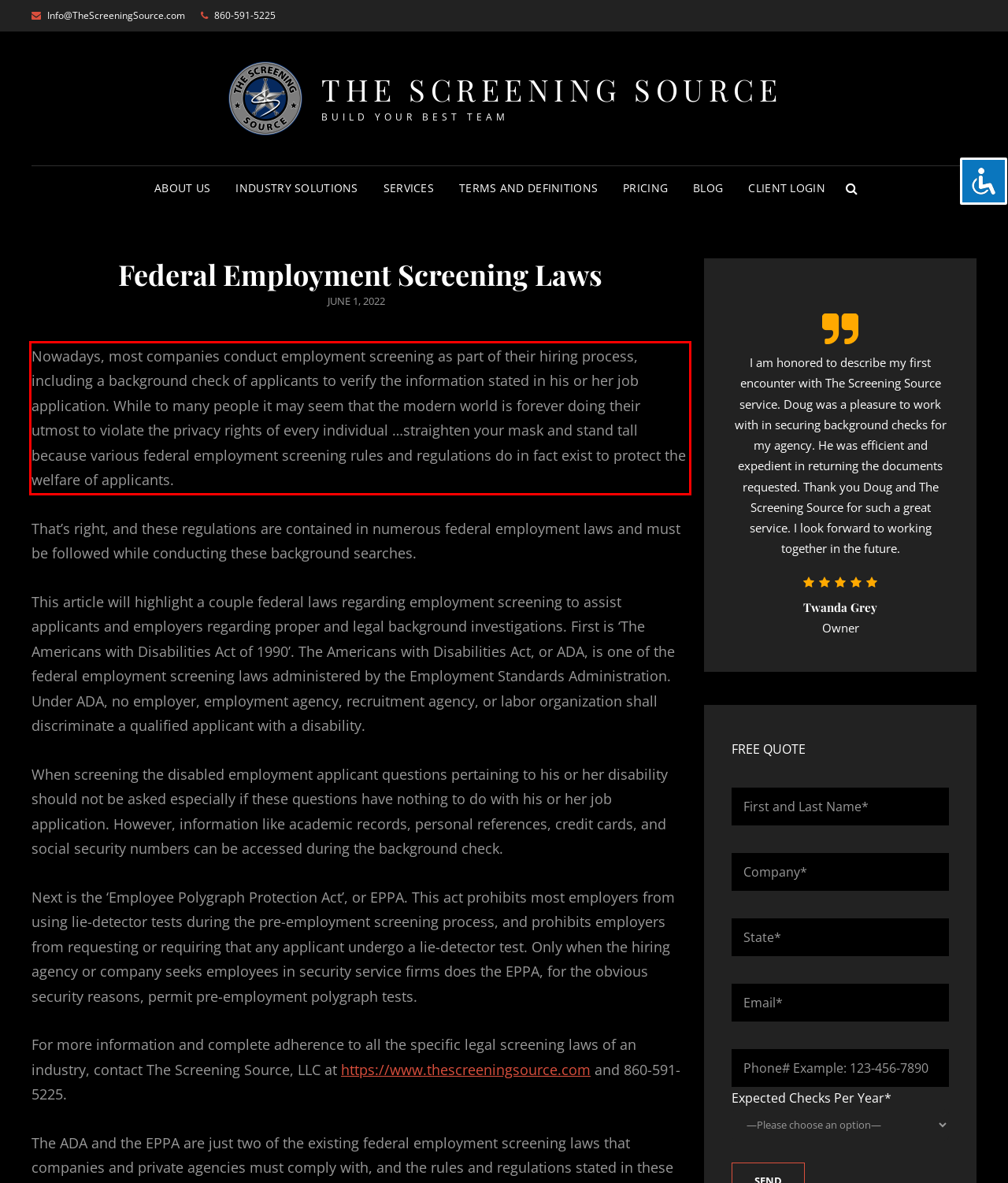You are provided with a screenshot of a webpage featuring a red rectangle bounding box. Extract the text content within this red bounding box using OCR.

Nowadays, most companies conduct employment screening as part of their hiring process, including a background check of applicants to verify the information stated in his or her job application. While to many people it may seem that the modern world is forever doing their utmost to violate the privacy rights of every individual …straighten your mask and stand tall because various federal employment screening rules and regulations do in fact exist to protect the welfare of applicants.